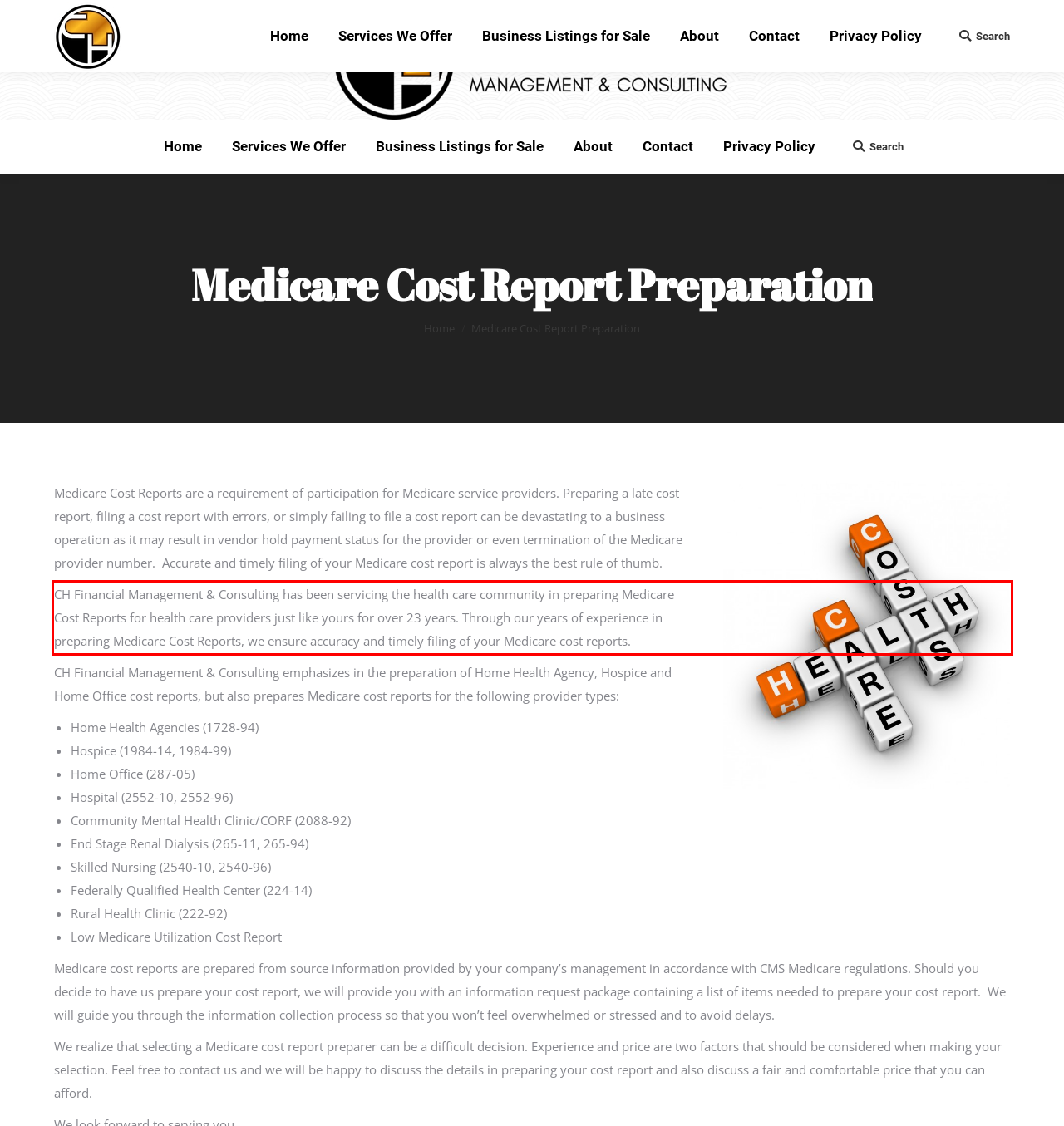Please identify the text within the red rectangular bounding box in the provided webpage screenshot.

CH Financial Management & Consulting has been servicing the health care community in preparing Medicare Cost Reports for health care providers just like yours for over 23 years. Through our years of experience in preparing Medicare Cost Reports, we ensure accuracy and timely filing of your Medicare cost reports.